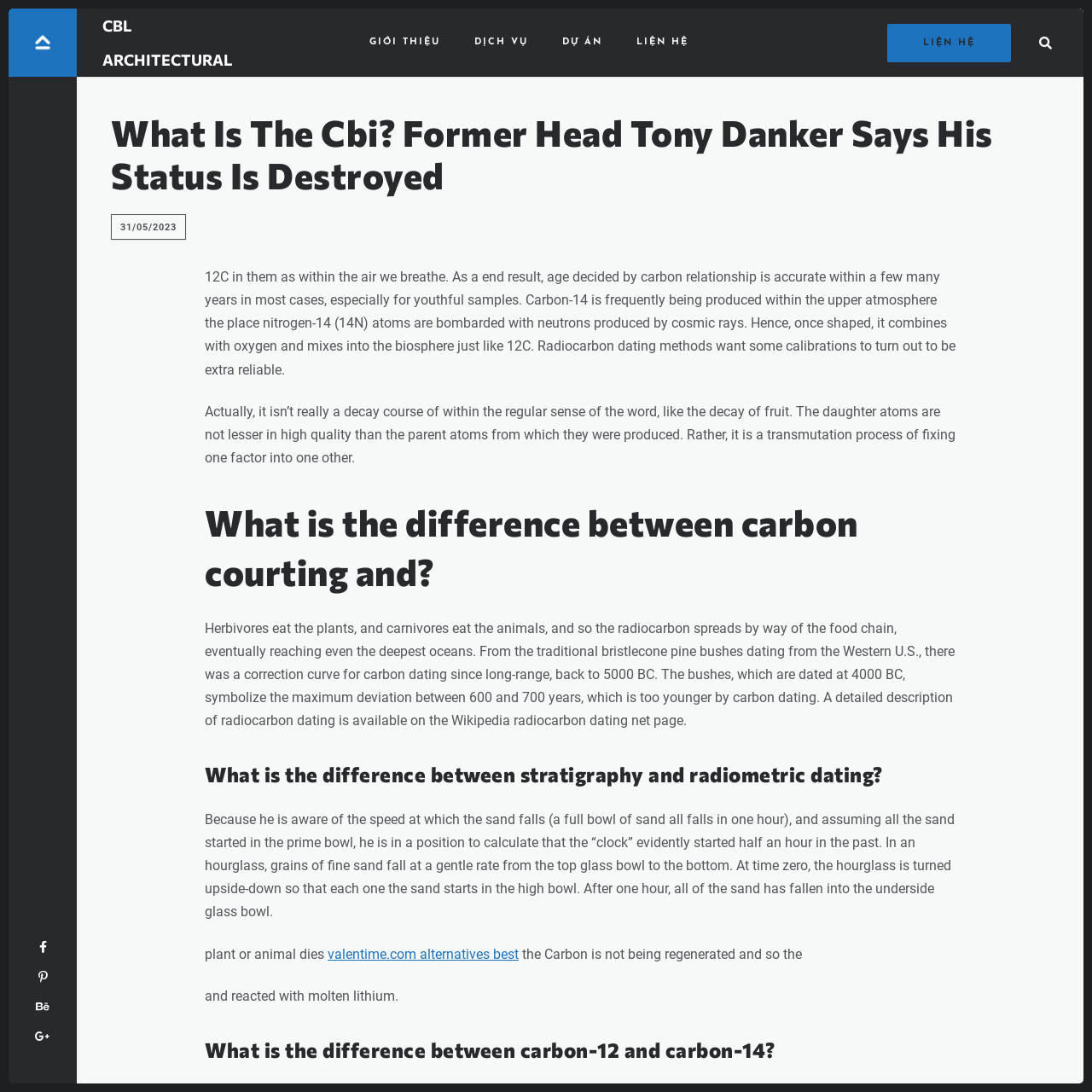Generate a thorough caption that explains the contents of the webpage.

The webpage appears to be an article or blog post discussing the topic of carbon dating and its related concepts. At the top of the page, there is a logo and a navigation menu with links to "GIỚI THIỆU", "DỊCH VỤ", "DỰ ÁN", and "LIỆN HỆ". Below the navigation menu, there is a search bar with a submit button.

The main content of the page is divided into several sections, each with a heading. The first section has a heading "What Is The Cbi? Former Head Tony Danker Says His Status Is Destroyed" and is followed by a date "31/05/2023". The subsequent sections discuss various topics related to carbon dating, including its process, differences between carbon-12 and carbon-14, and comparisons with stratigraphy and radiometric dating.

Throughout the page, there are several blocks of text that provide detailed explanations of these concepts. The text is interspersed with links to external resources, such as Wikipedia, and other related websites. There are also some icons and symbols, including social media links and a search icon.

At the bottom of the page, there are more links to external resources, including "valentime.com alternatives best". The overall layout of the page is dense with text, but the headings and links help to break up the content and provide a clear structure to the article.